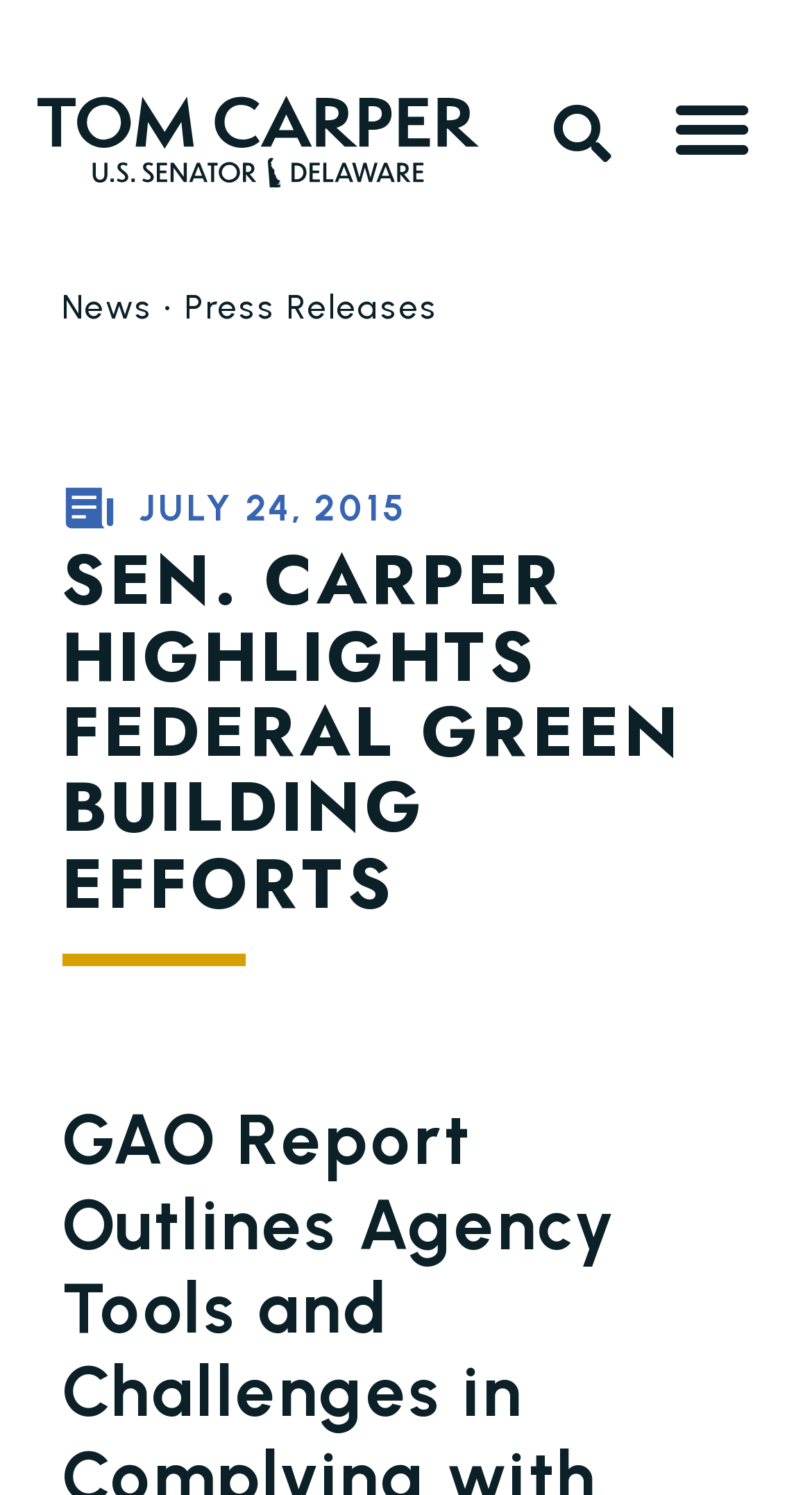Offer a meticulous caption that includes all visible features of the webpage.

The webpage is about Senator Tom Carper highlighting federal green building efforts. At the top left, there is a link with no text. Next to it, on the top right, is a search bar with a "Search" button. Further to the right, there is a "Menu Toggle" button. 

Below the top section, there are three links: "News", "Press Releases", and another link with a bullet point in between. To the right of the "News" link, there is a small image. Next to the image, the date "JULY 24, 2015" is displayed.

The main content of the webpage is a heading that reads "SEN. CARPER HIGHLIGHTS FEDERAL GREEN BUILDING EFFORTS", which takes up most of the page's width.